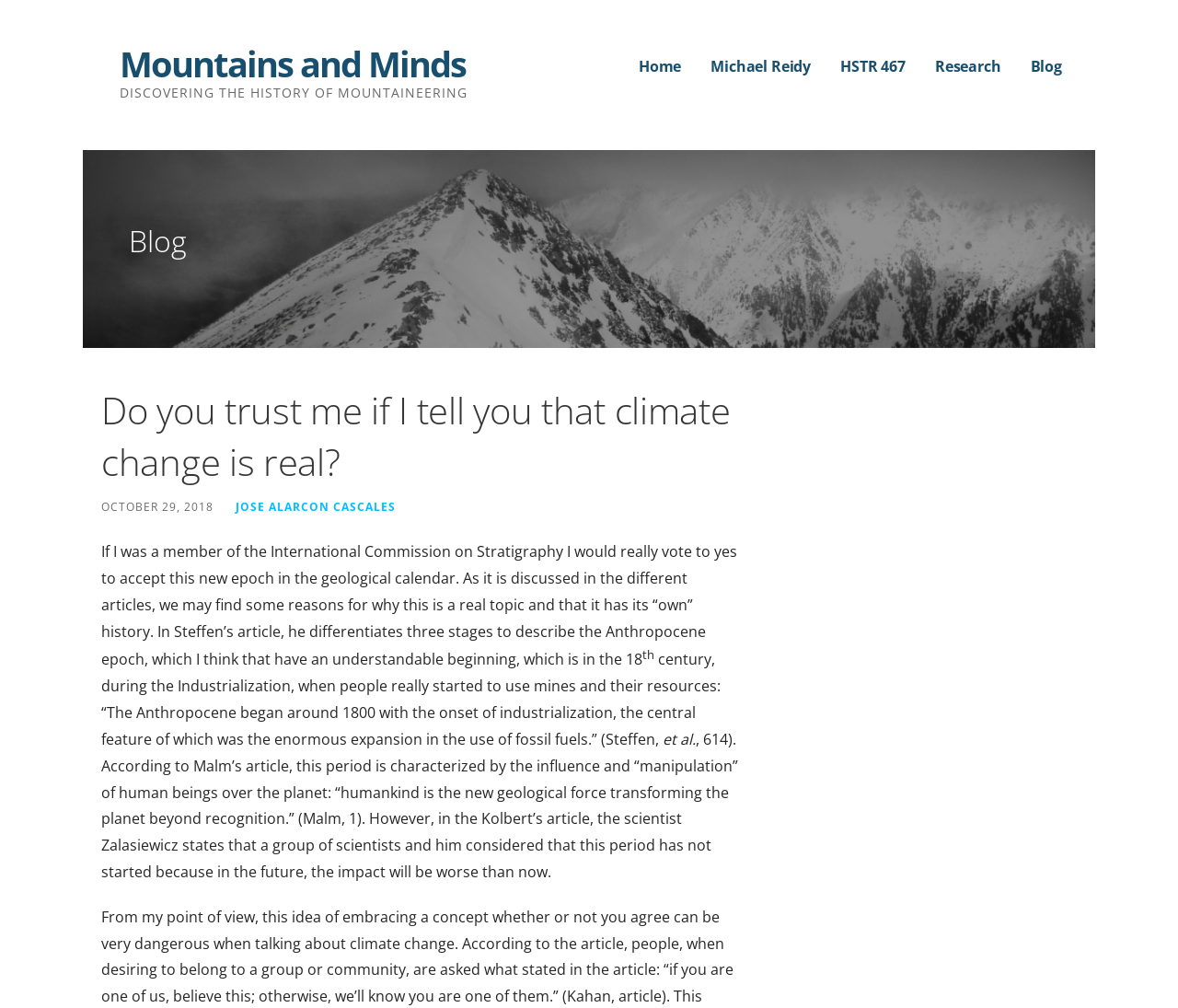Use the information in the screenshot to answer the question comprehensively: What is the topic of the blog post?

The topic of the blog post can be determined by reading the heading 'Do you trust me if I tell you that climate change is real?' and the subsequent text, which discusses the Anthropocene epoch and its relation to climate change.